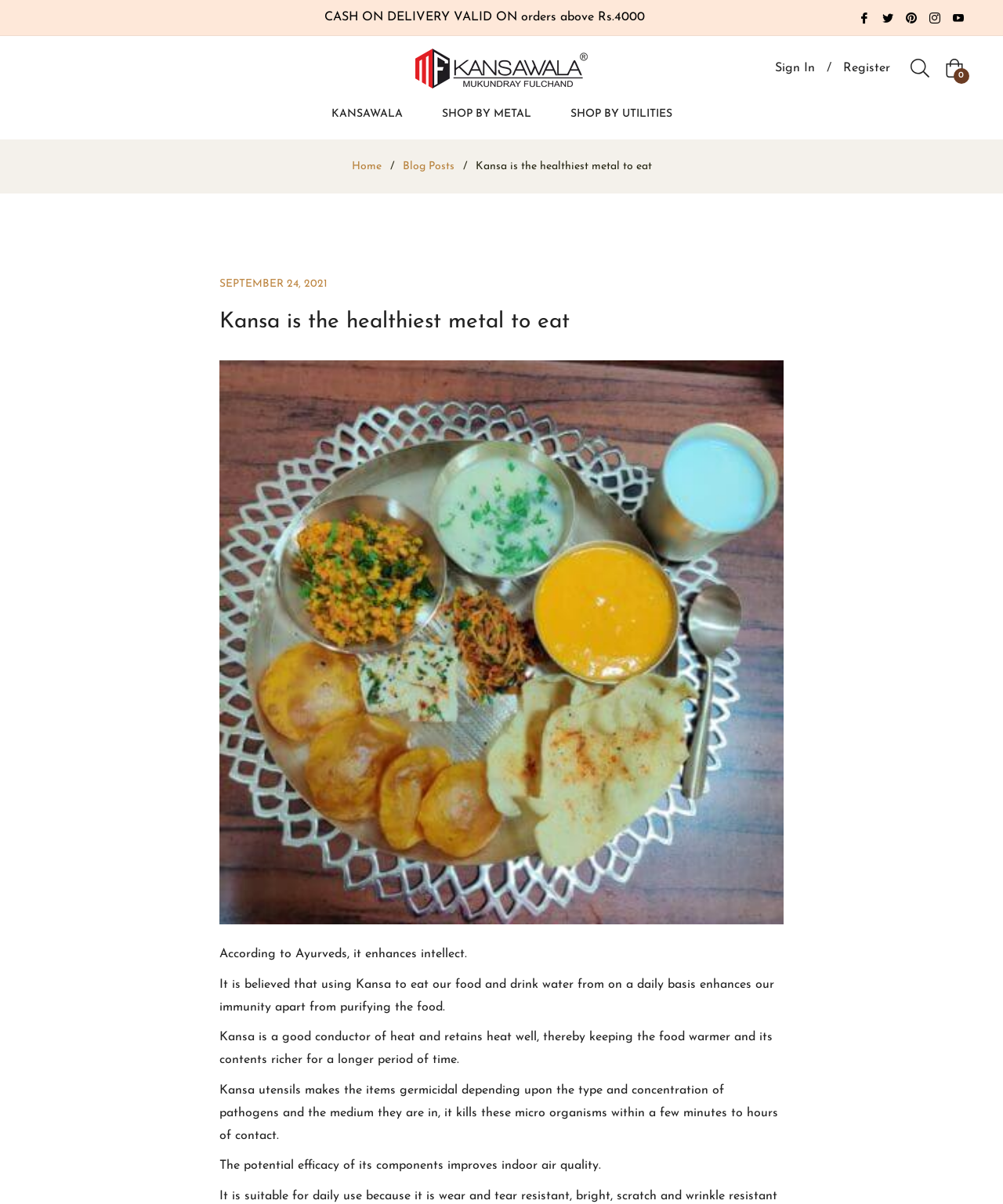Given the element description "Blog Posts", identify the bounding box of the corresponding UI element.

[0.399, 0.132, 0.455, 0.145]